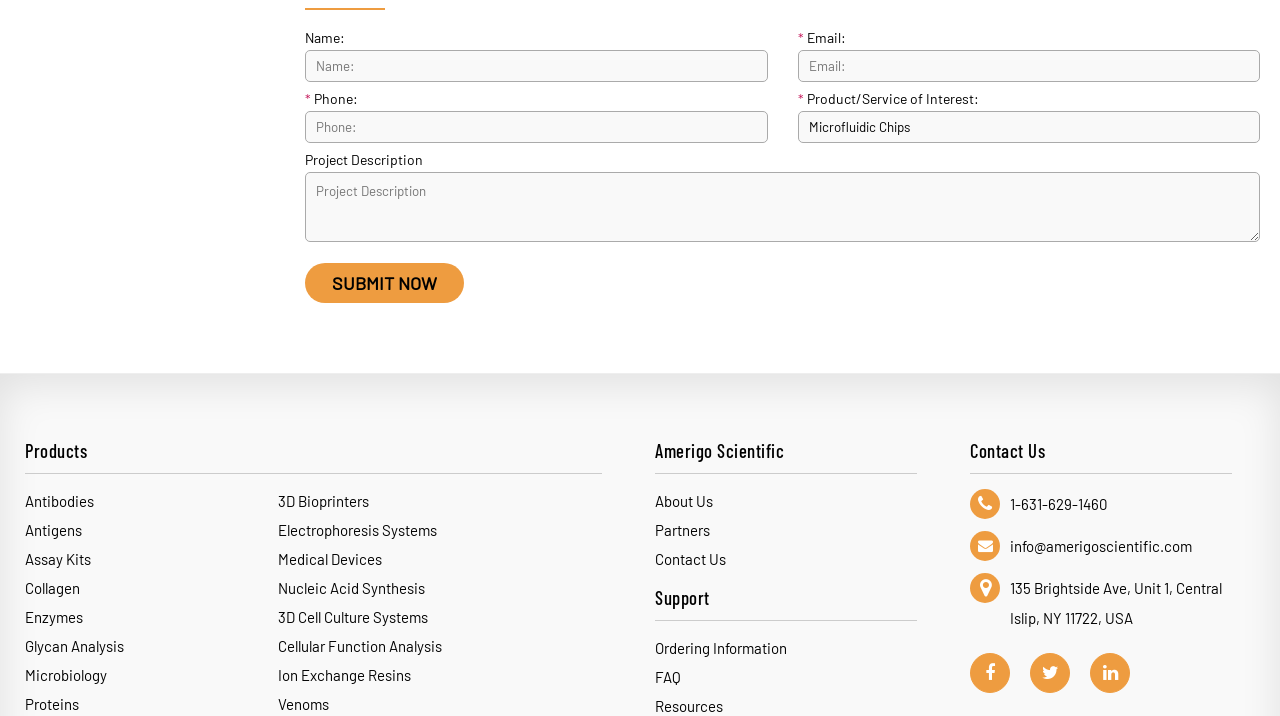Determine the bounding box coordinates of the UI element that matches the following description: "Venoms". The coordinates should be four float numbers between 0 and 1 in the format [left, top, right, bottom].

[0.217, 0.97, 0.257, 0.996]